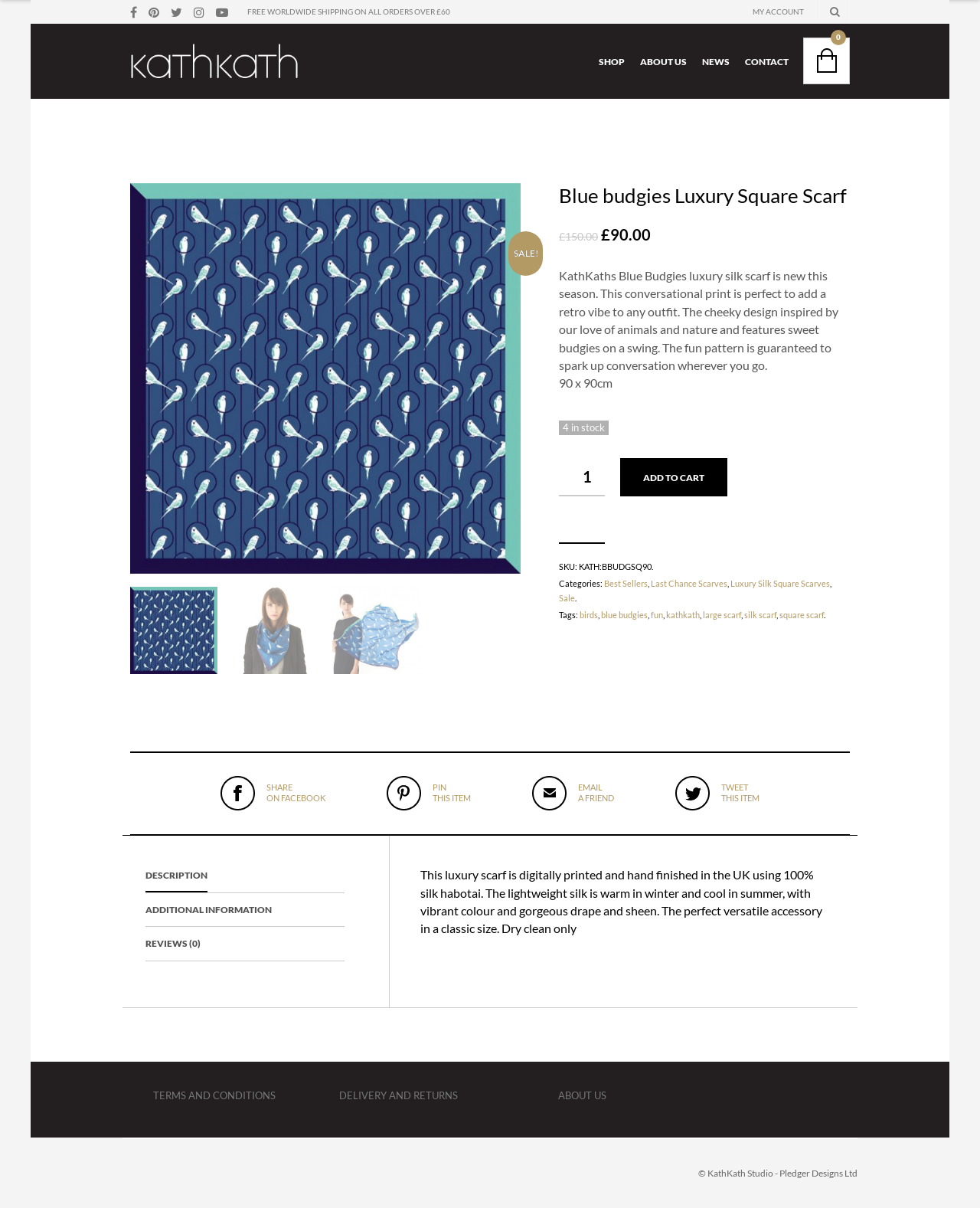What is the material of the scarf? Based on the image, give a response in one word or a short phrase.

100% silk habotai